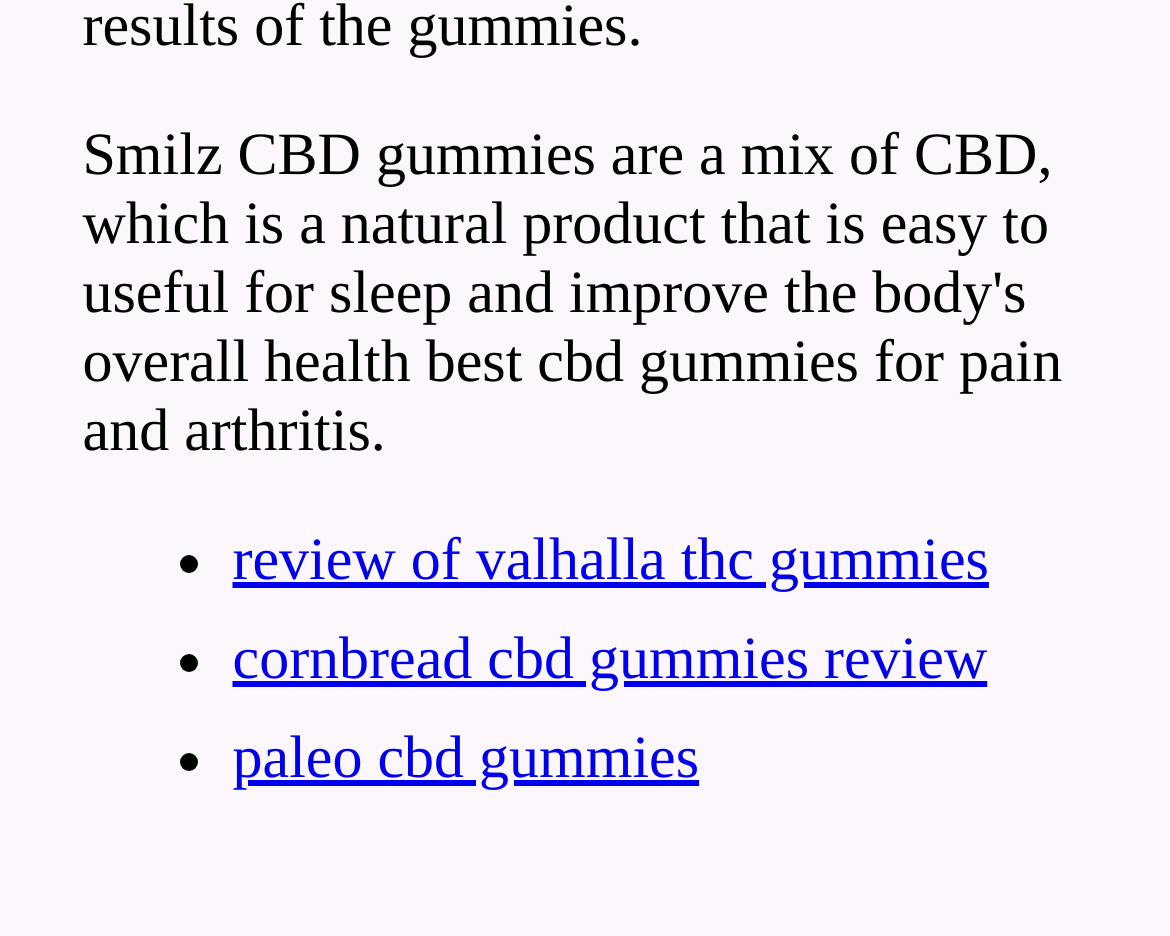Answer the question with a brief word or phrase:
What is the symbol used to mark each review?

•